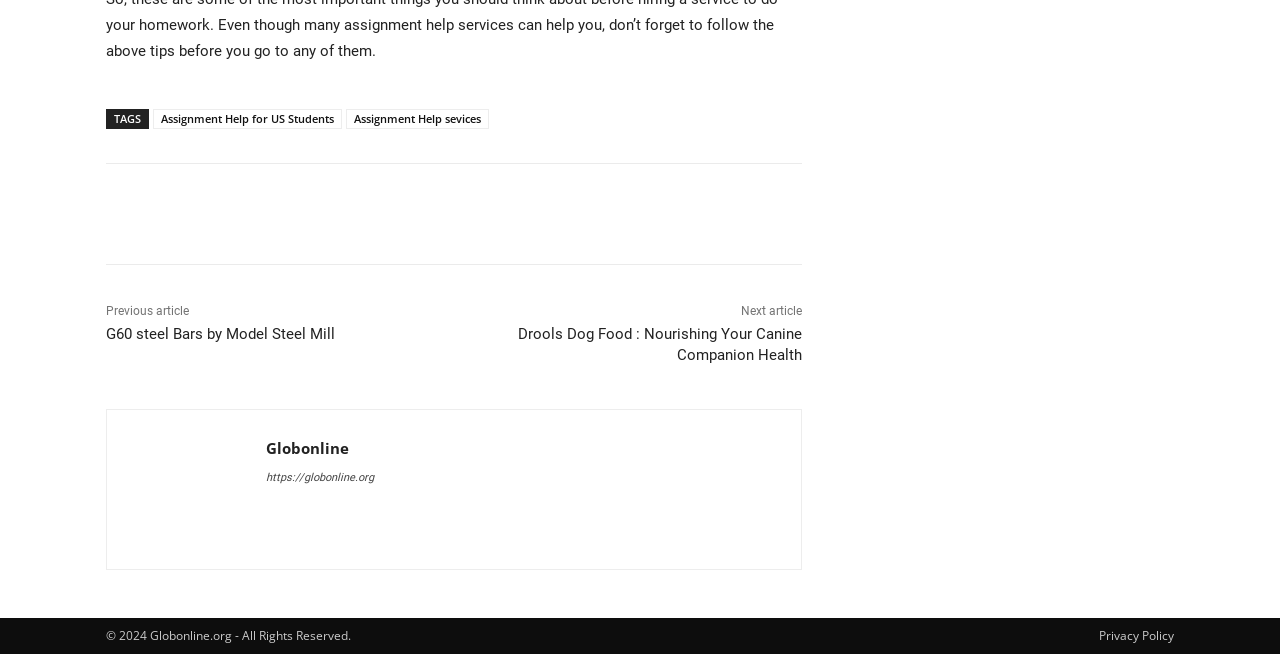Reply to the question below using a single word or brief phrase:
How many social media links are there?

5